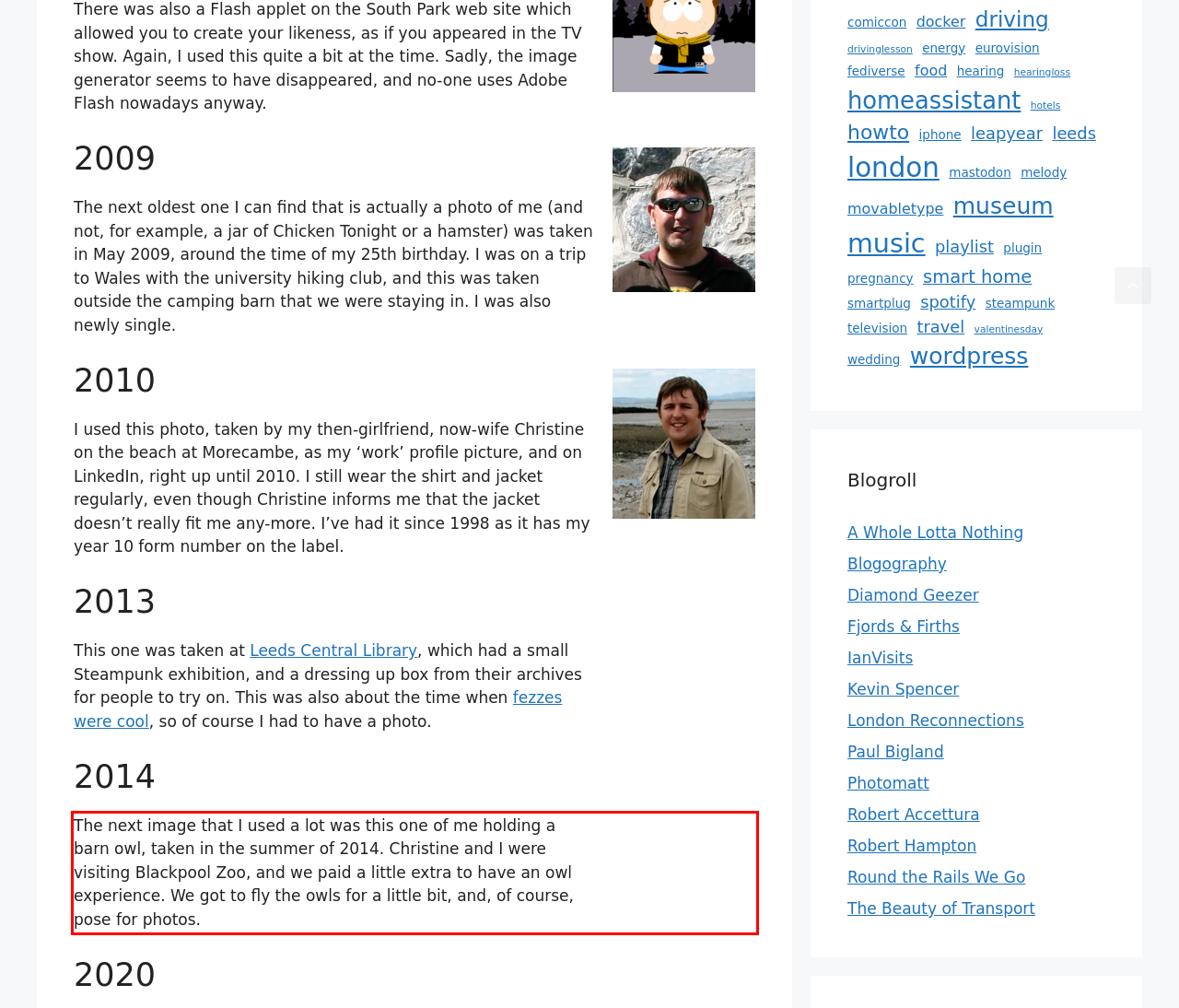Please examine the screenshot of the webpage and read the text present within the red rectangle bounding box.

The next image that I used a lot was this one of me holding a barn owl, taken in the summer of 2014. Christine and I were visiting Blackpool Zoo, and we paid a little extra to have an owl experience. We got to fly the owls for a little bit, and, of course, pose for photos.